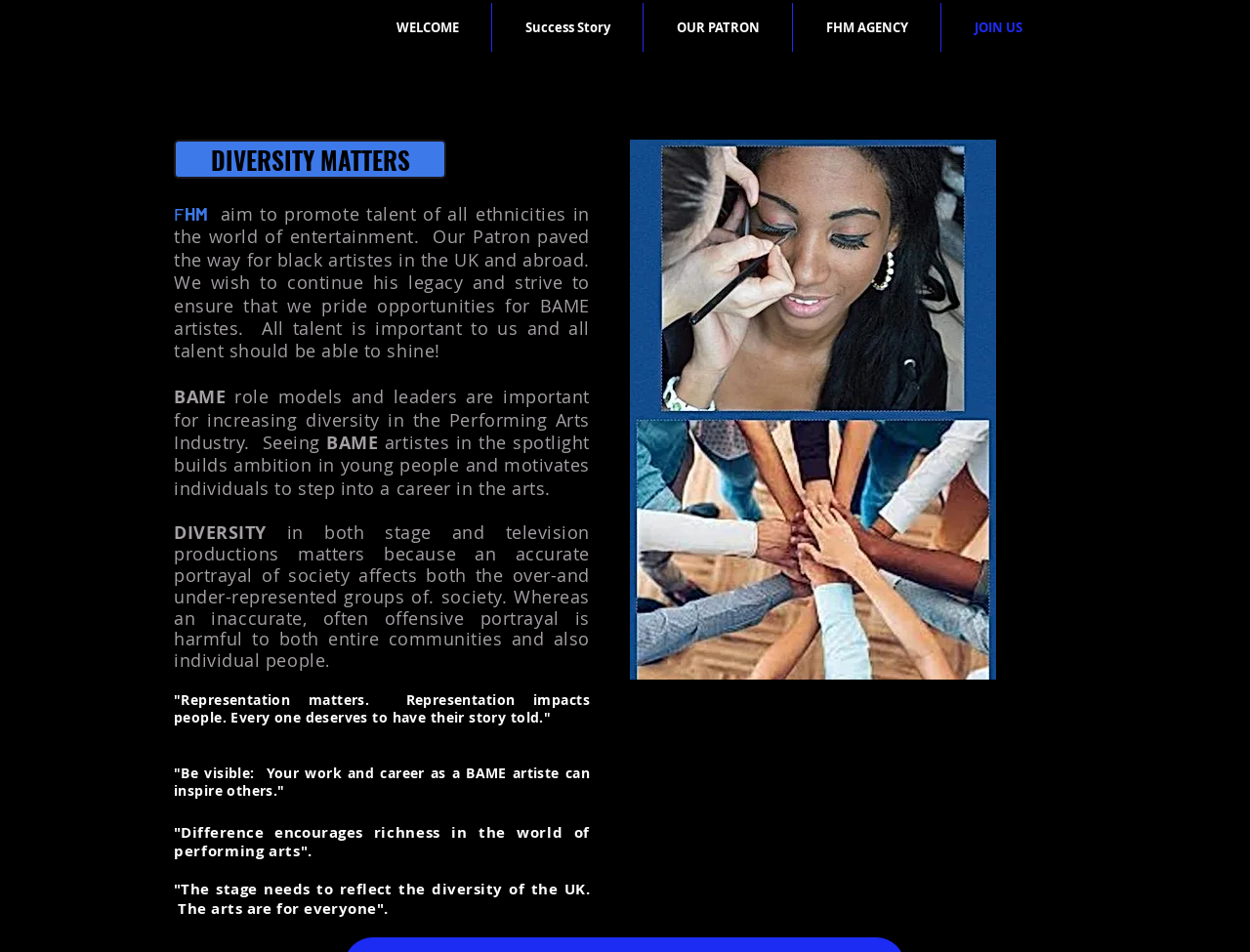What is the role of role models and leaders in the performing arts industry?
Please provide a detailed and comprehensive answer to the question.

The webpage suggests that role models and leaders are important for increasing diversity in the Performing Arts Industry, as stated in the static text 'role models and leaders are important for increasing diversity in the Performing Arts Industry. Seeing artistes in the spotlight builds ambition in young people and motivates individuals to step into a career in the arts.'